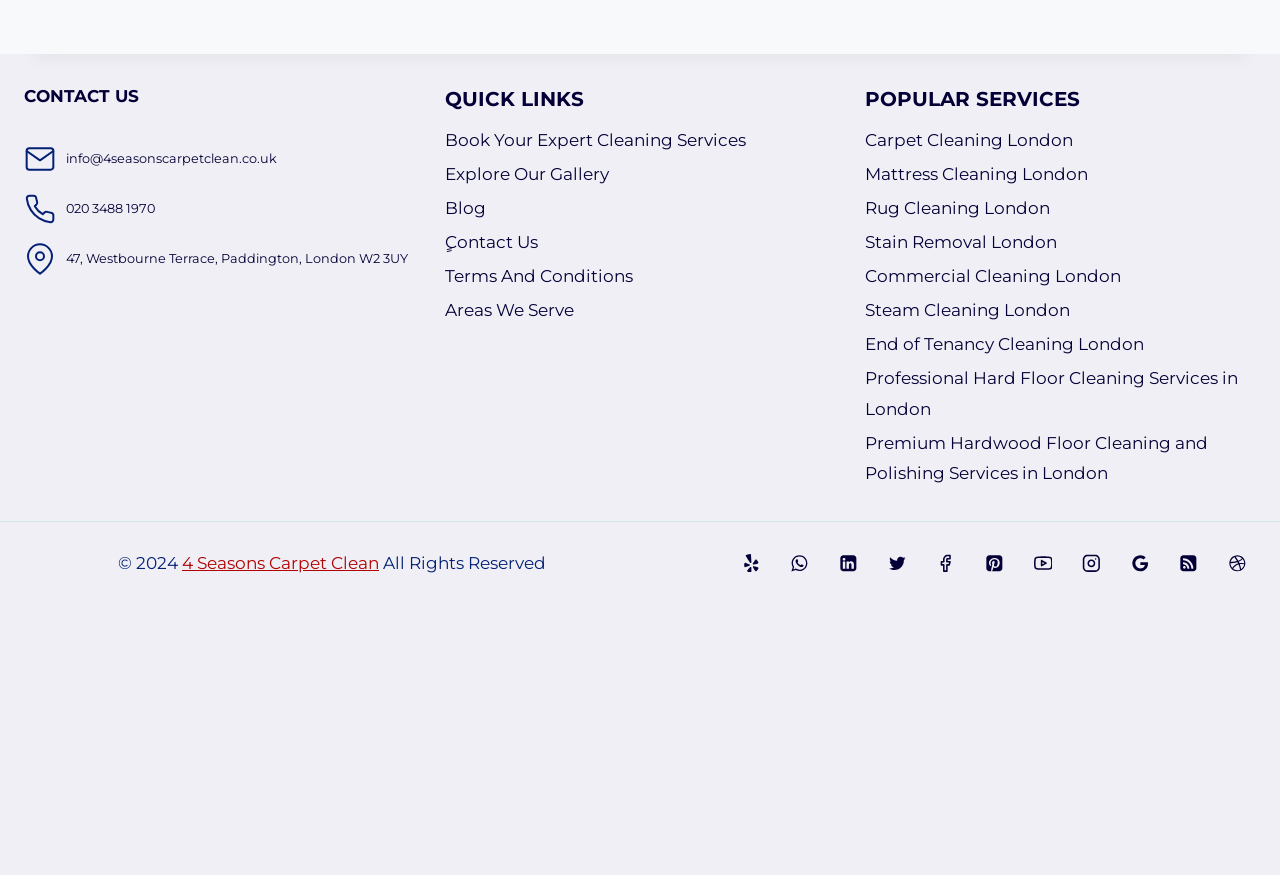What services are offered by the company?
Based on the image, respond with a single word or phrase.

Carpet Cleaning, Mattress Cleaning, etc.